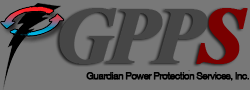Explain the image in a detailed and thorough manner.

The image features the logo of Guardian Power Protection Services, Inc. (GPPS). The design incorporates bold typography, emphasizing "GPPS" in a strong, dark font, while the full name of the company appears in a smaller, lighter font beneath it. Accompanying the text is a graphic element that includes a stylized lightning bolt, predominantly in blue and red, which signifies energy and power. This logo represents the company’s commitment to providing reliable electrical services, particularly in mission-critical environments such as data centers and other technical facilities. The overall aesthetic suggests professionalism and technological expertise, reflecting the company's focus on meeting the electrical needs of diverse industries.